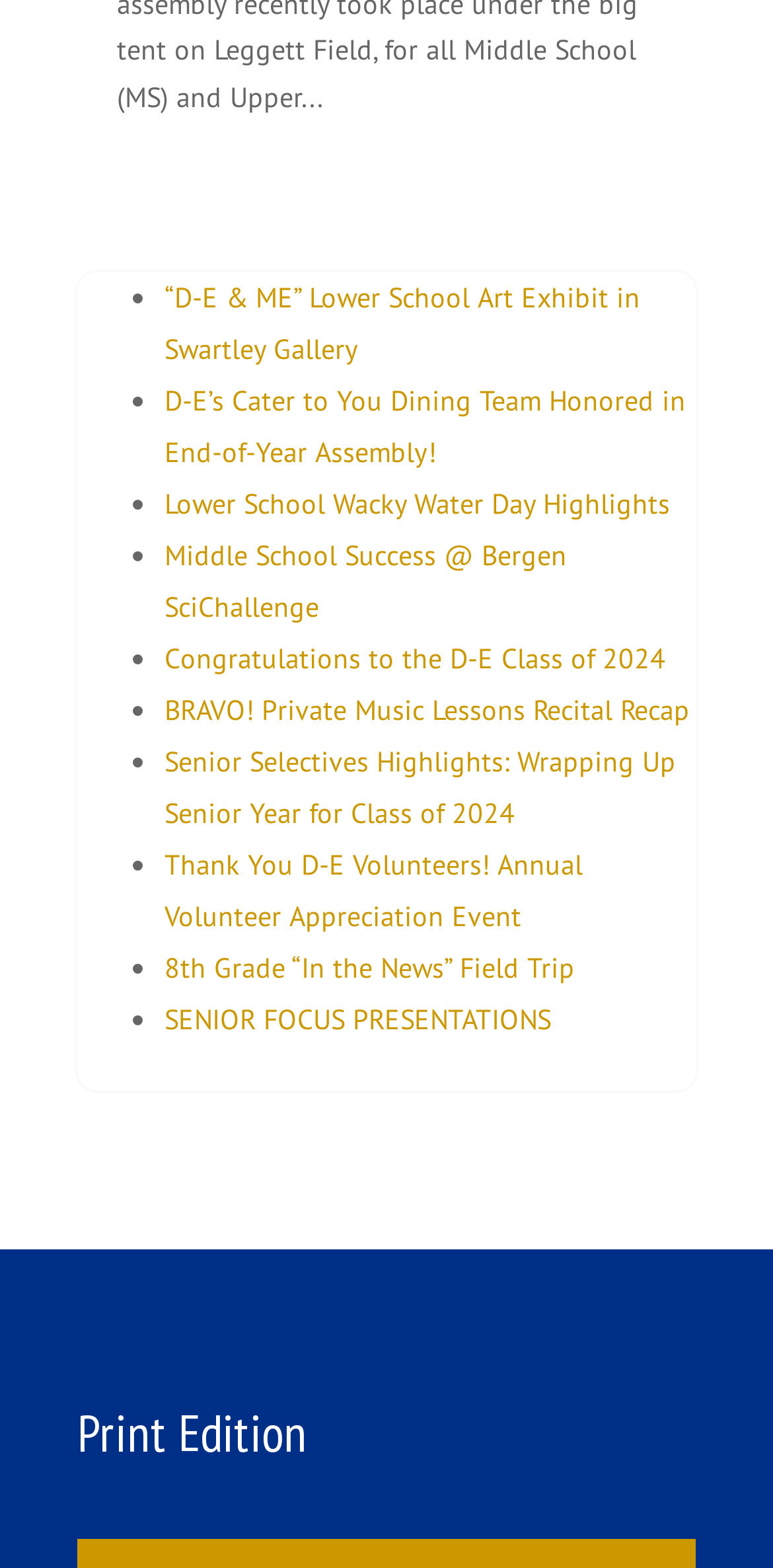Locate the bounding box coordinates of the segment that needs to be clicked to meet this instruction: "explore Lower School Wacky Water Day Highlights".

[0.213, 0.31, 0.877, 0.333]